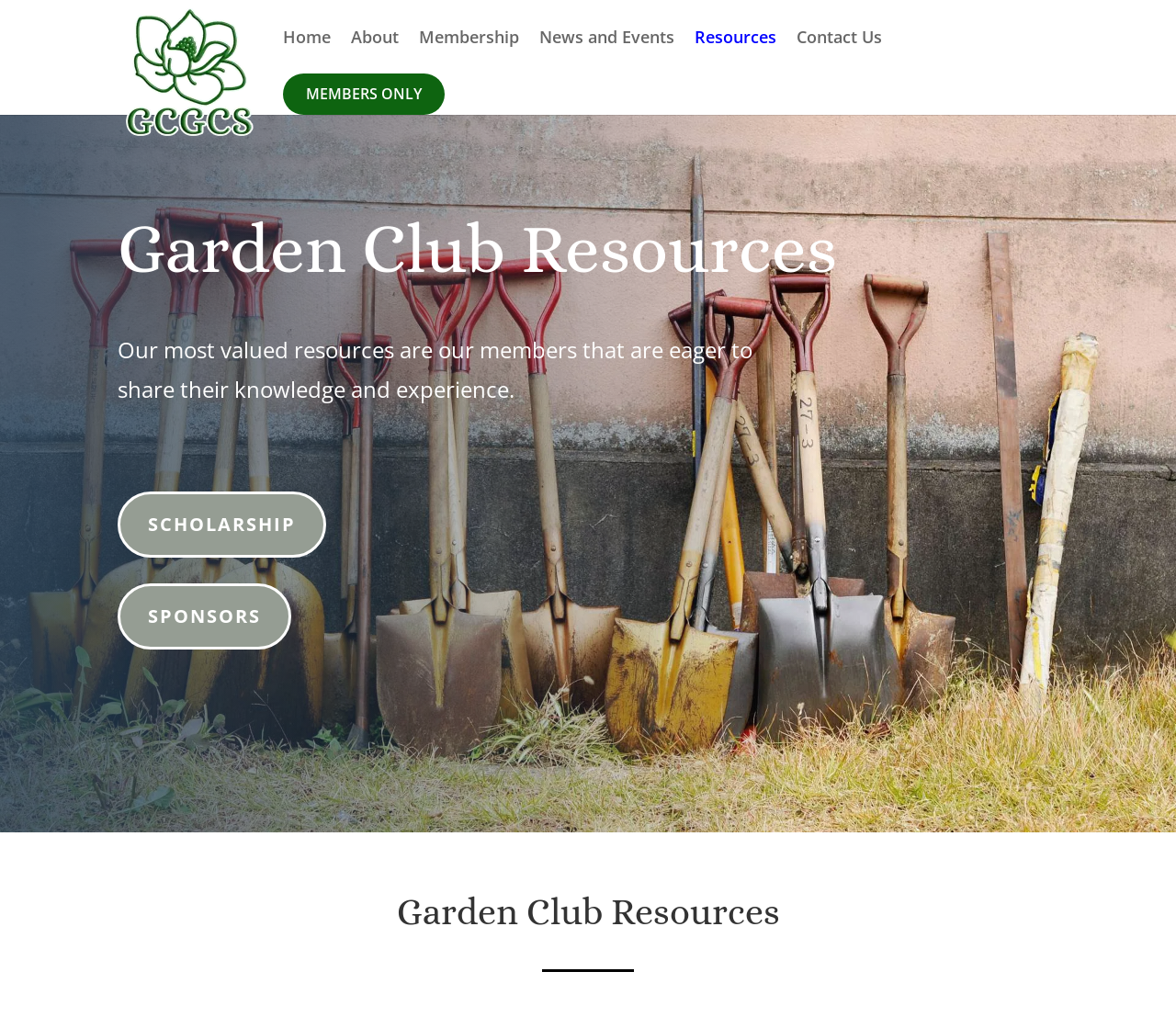Carefully examine the image and provide an in-depth answer to the question: What is the purpose of the club's resources?

According to the webpage, the club's most valued resources are its members who are eager to share their knowledge and experience. This suggests that the purpose of the club's resources is to facilitate the sharing of knowledge and experience among its members.